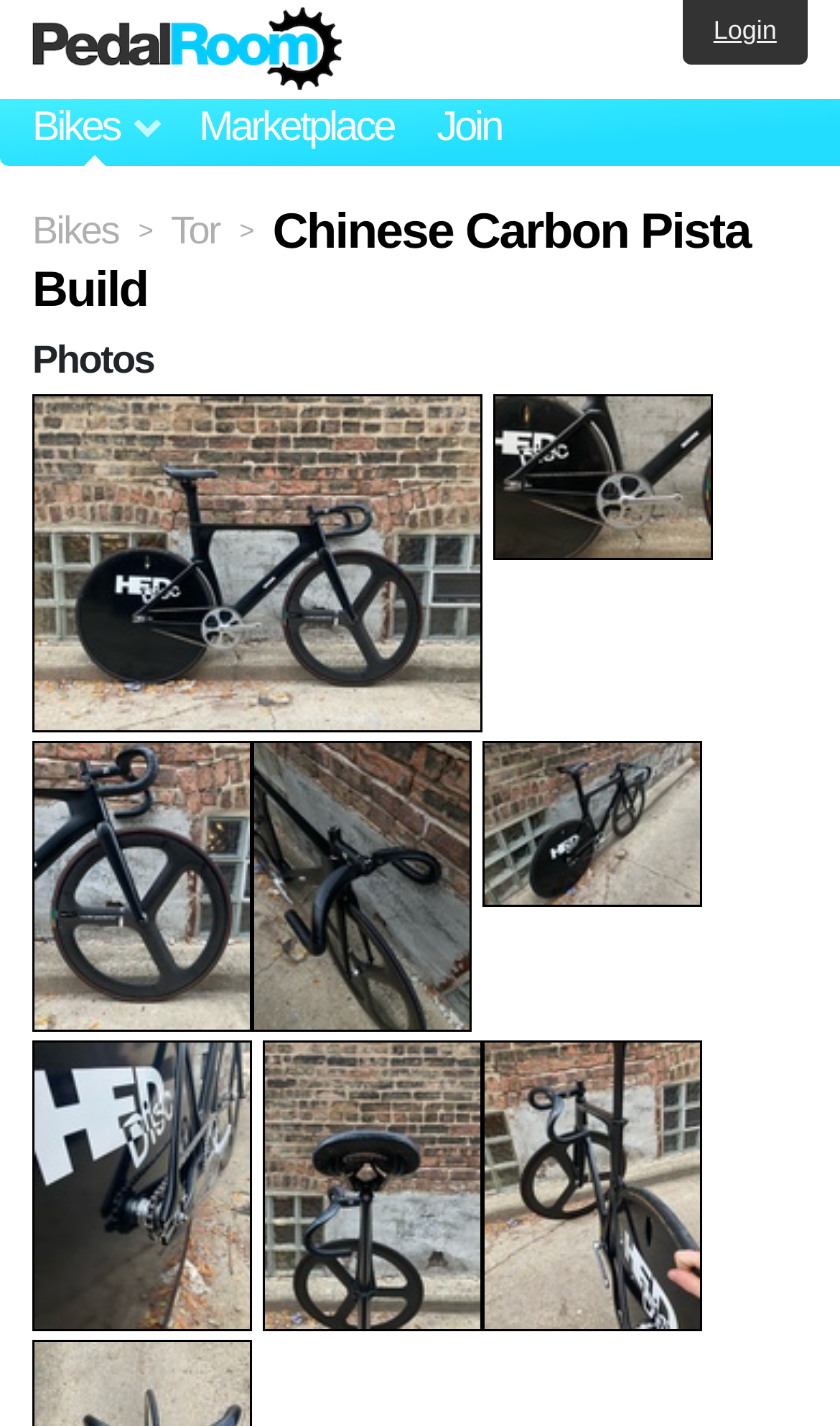Please provide the bounding box coordinates for the element that needs to be clicked to perform the instruction: "Click on the 'Pedal Room' link". The coordinates must consist of four float numbers between 0 and 1, formatted as [left, top, right, bottom].

[0.038, 0.005, 0.408, 0.065]